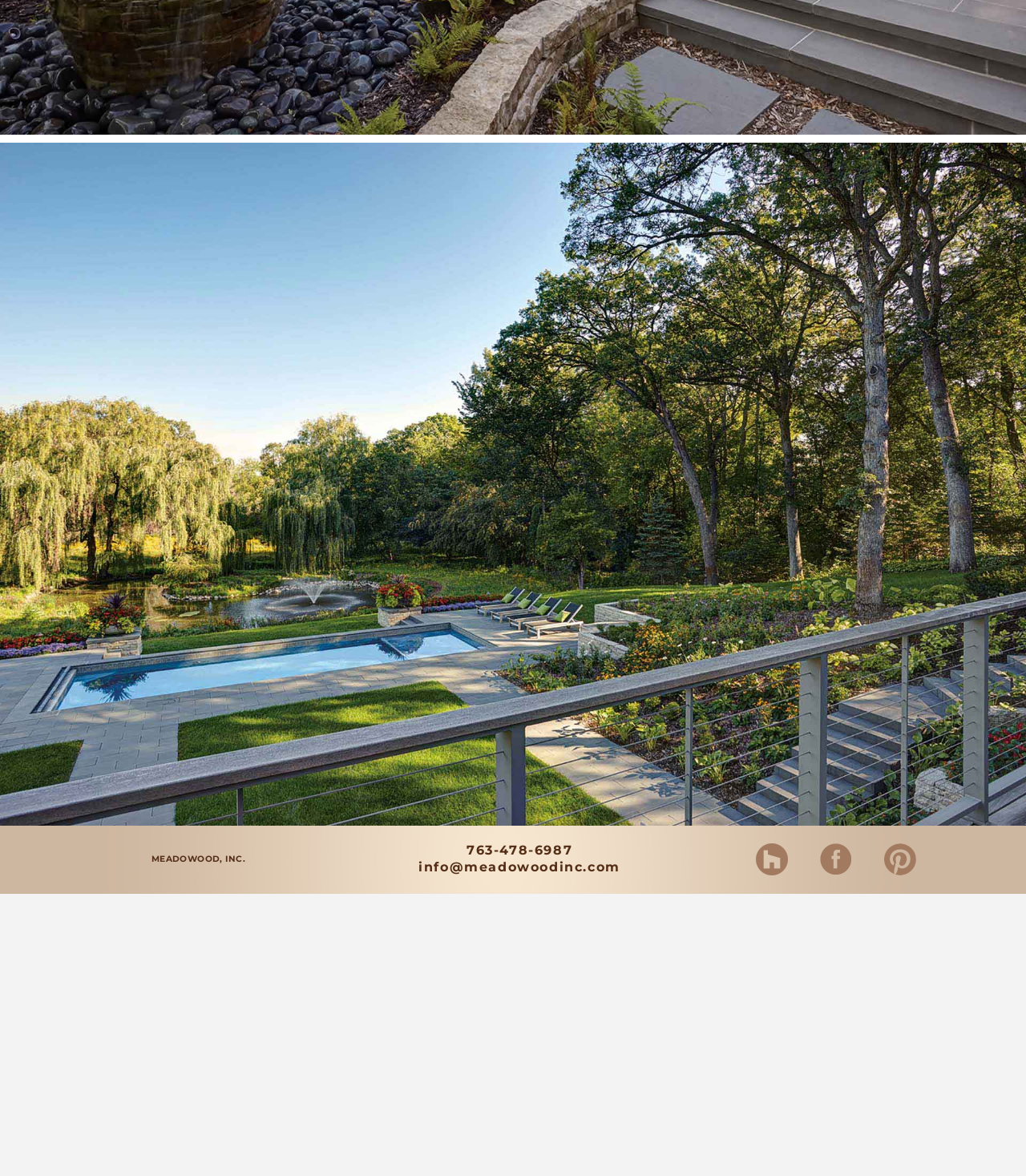Using the information in the image, give a detailed answer to the following question: What is the email address?

The email address can be found in the contentinfo section of the webpage, which is located at the top of the page. The link element with the text 'info@meadowoodinc.com' is the email address.